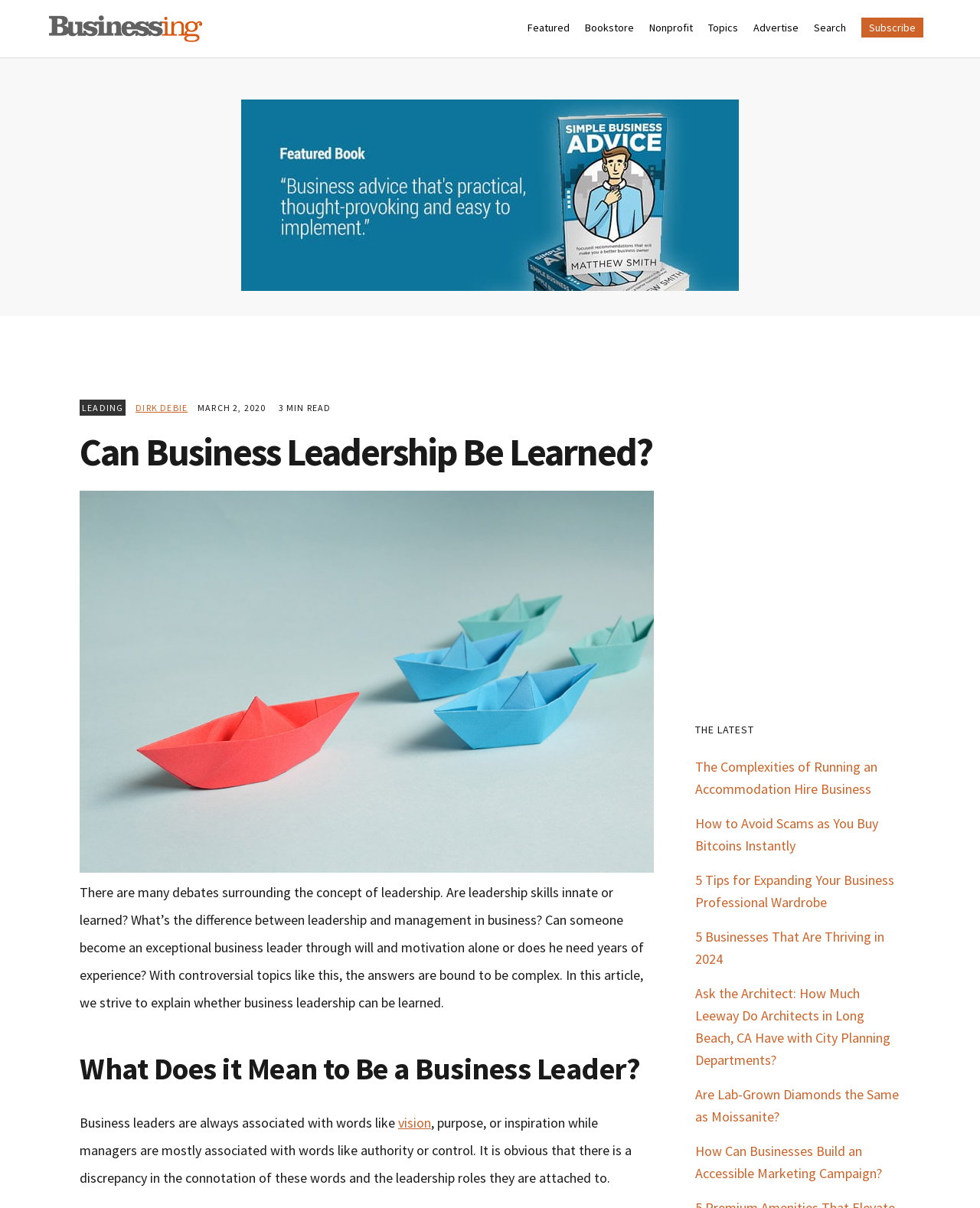Locate and extract the text of the main heading on the webpage.

Can Business Leadership Be Learned?